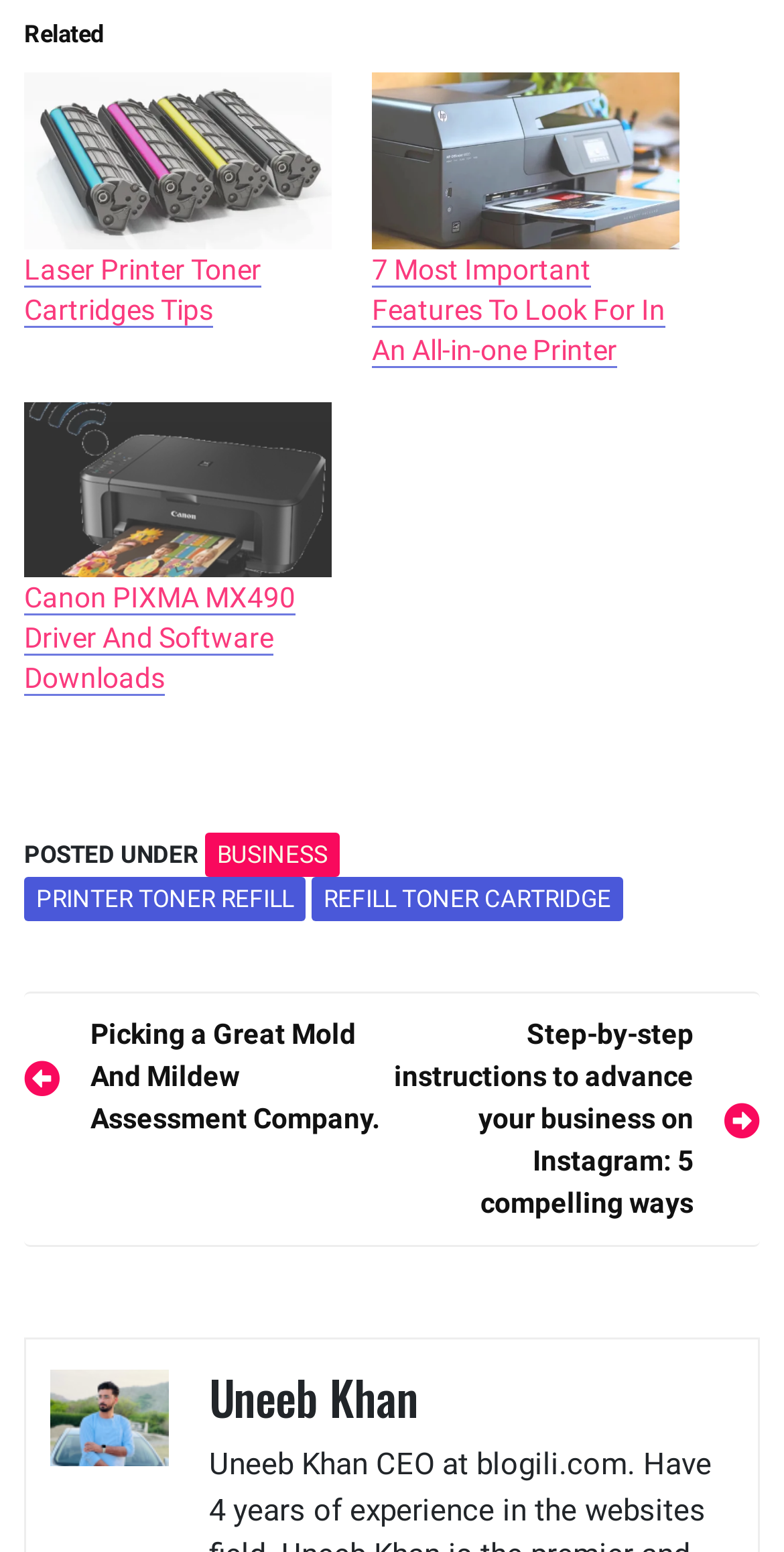Please specify the bounding box coordinates of the area that should be clicked to accomplish the following instruction: "Download 'Canon PIXMA MX490 Driver And Software'". The coordinates should consist of four float numbers between 0 and 1, i.e., [left, top, right, bottom].

[0.031, 0.375, 0.377, 0.449]